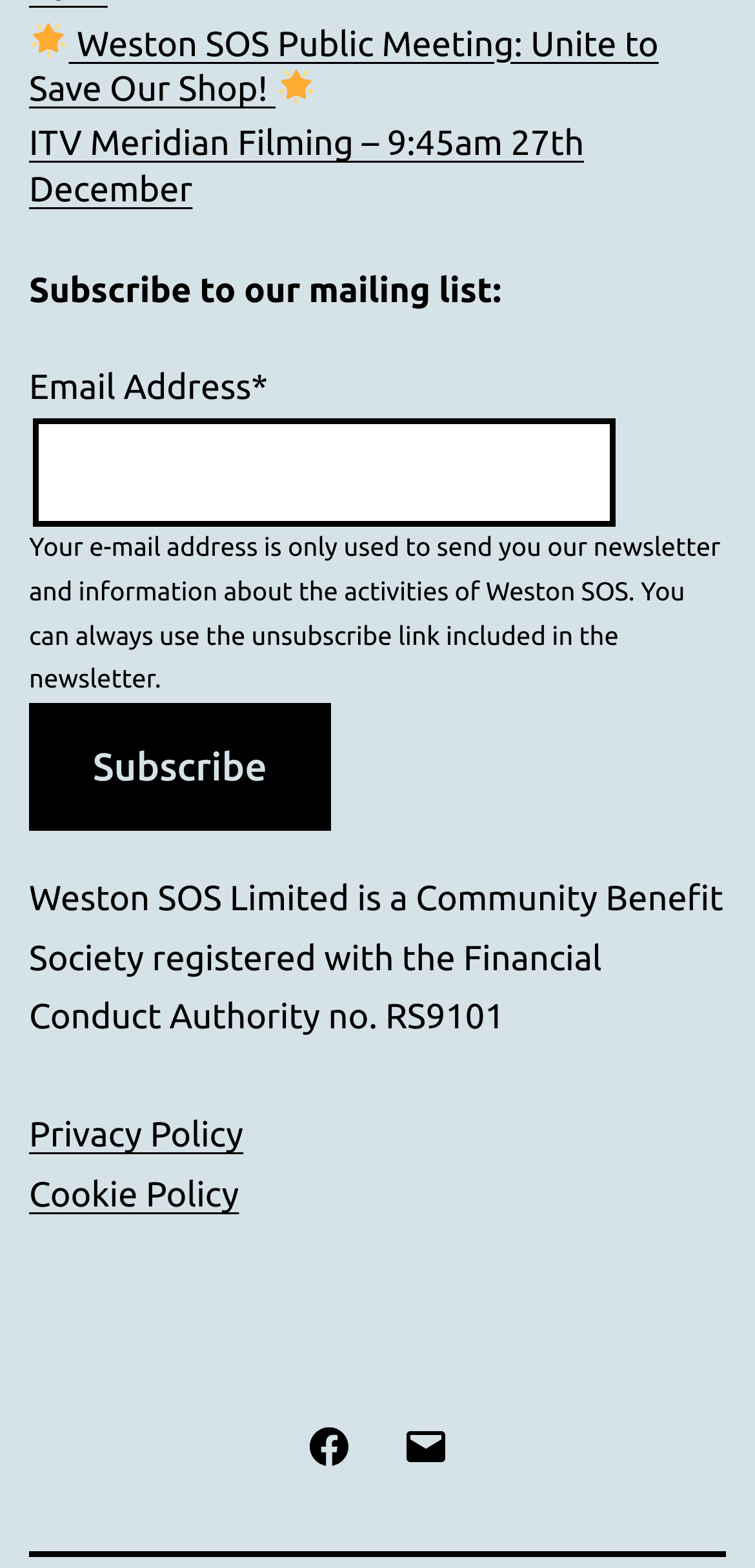Please identify the bounding box coordinates of the region to click in order to complete the given instruction: "Check the Privacy Policy". The coordinates should be four float numbers between 0 and 1, i.e., [left, top, right, bottom].

[0.038, 0.712, 0.322, 0.737]